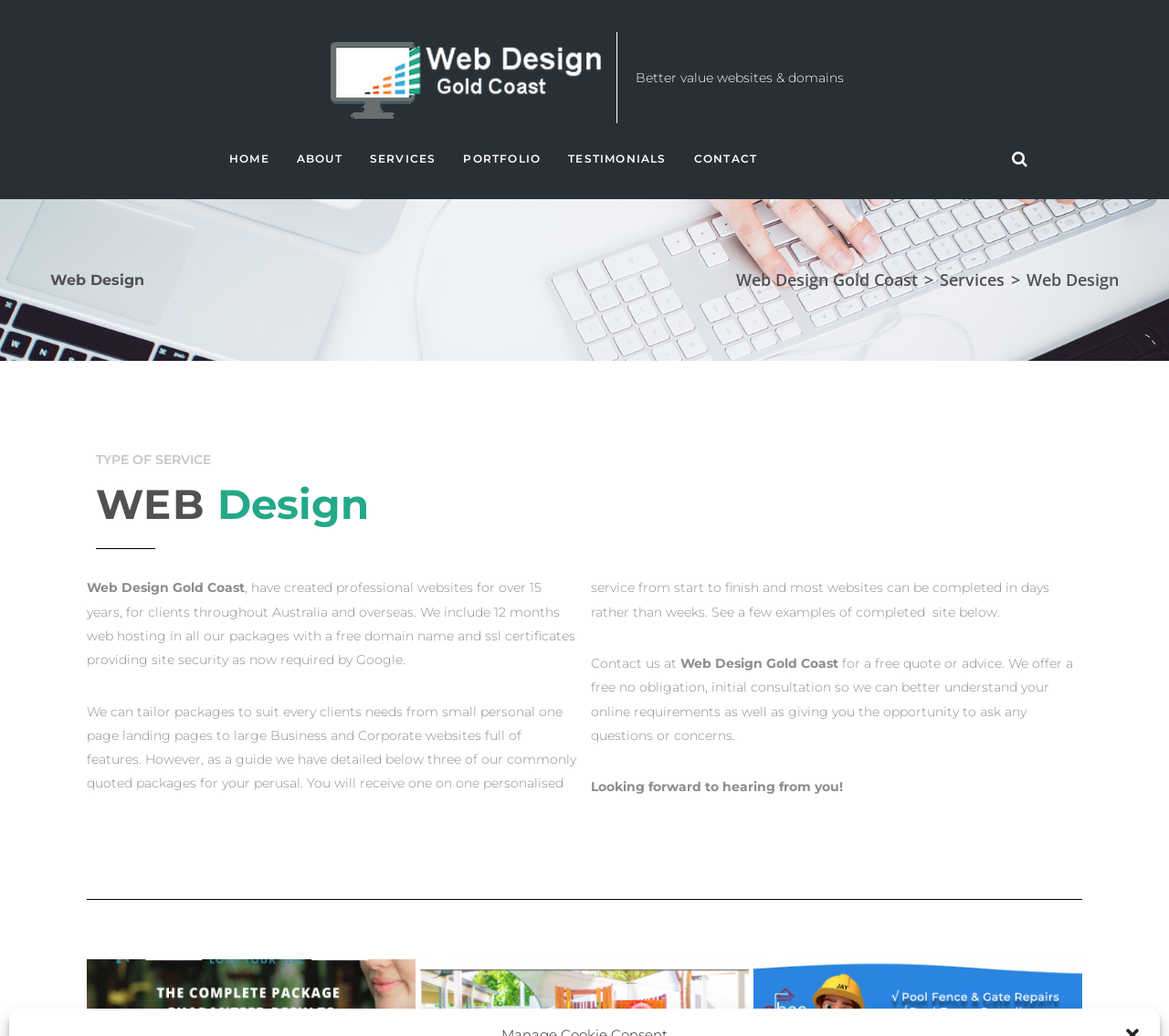Given the description "Web Design Gold Coast", determine the bounding box of the corresponding UI element.

[0.63, 0.259, 0.785, 0.281]